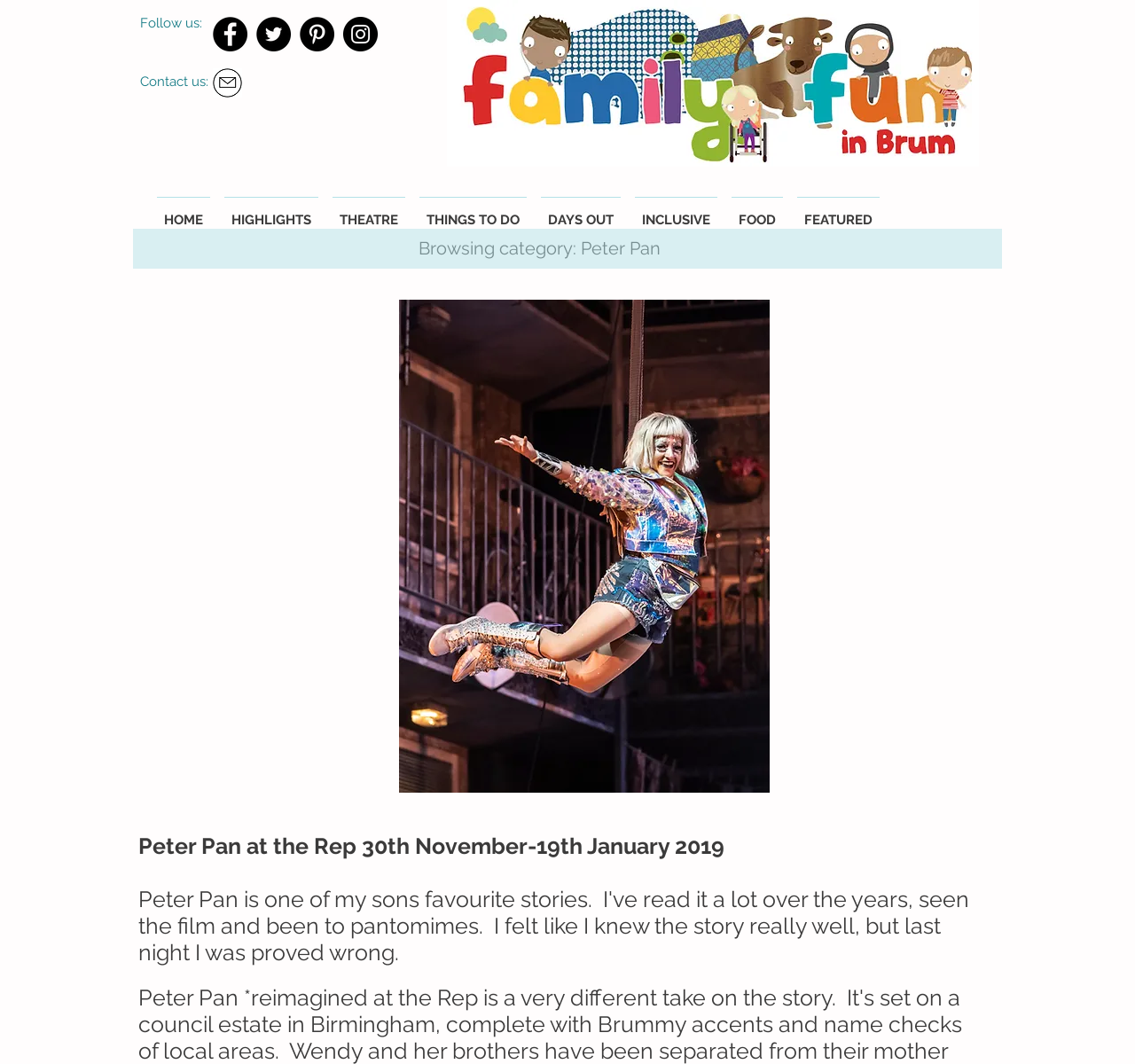Provide a brief response to the question below using a single word or phrase: 
How many social media links are available?

4